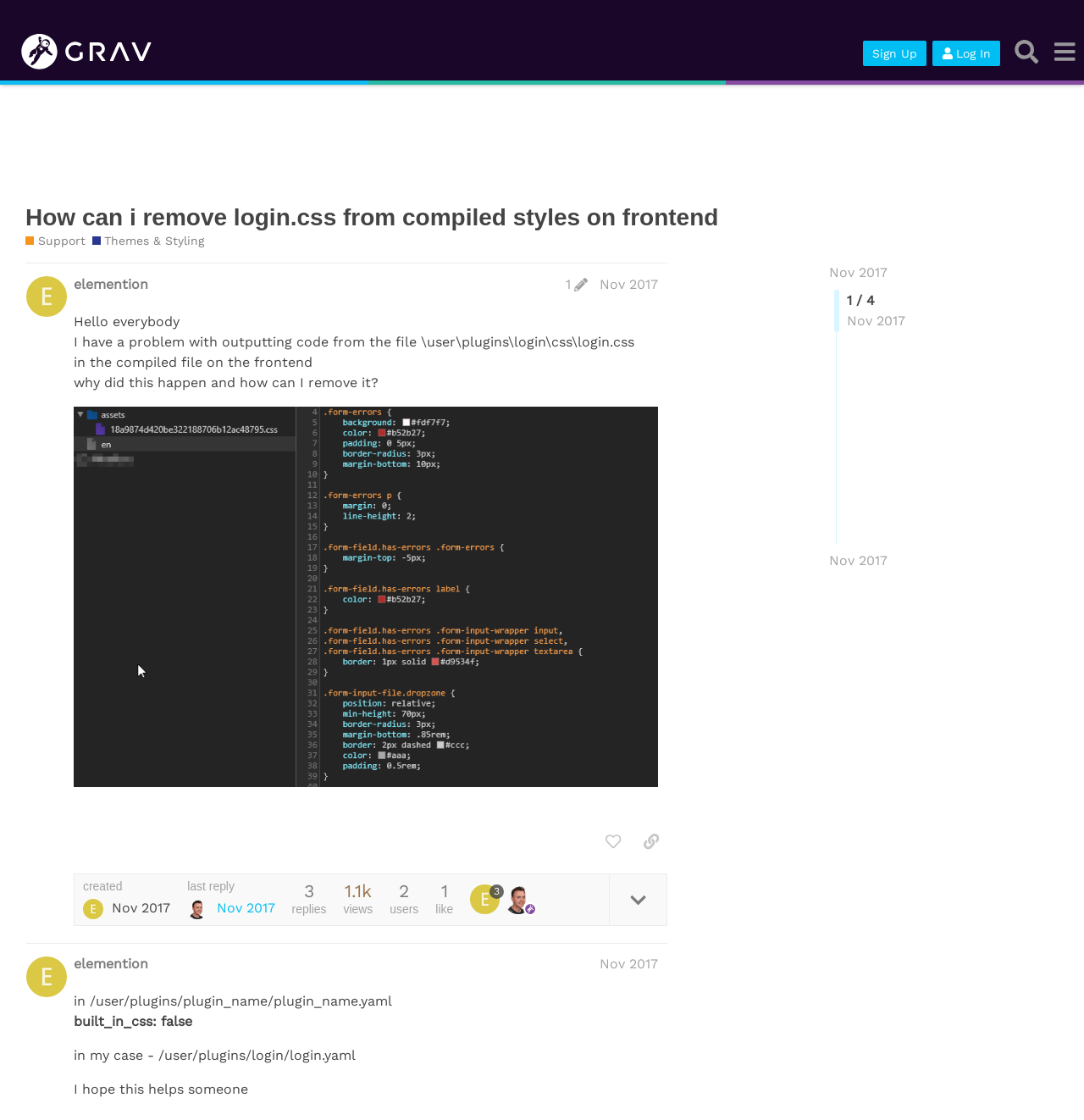Please indicate the bounding box coordinates for the clickable area to complete the following task: "Click the 'Log In' button". The coordinates should be specified as four float numbers between 0 and 1, i.e., [left, top, right, bottom].

[0.86, 0.036, 0.923, 0.059]